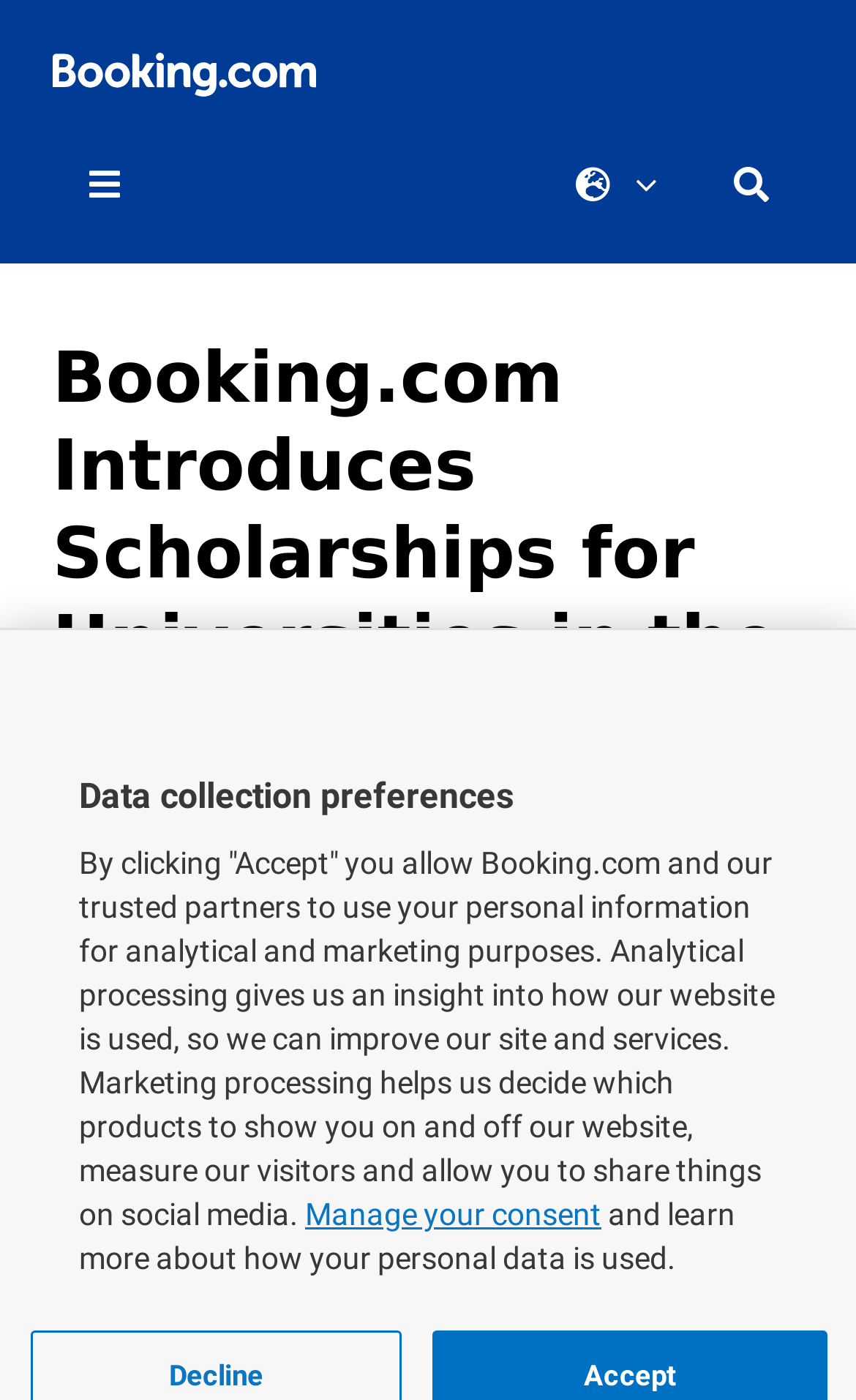Provide the bounding box coordinates of the HTML element this sentence describes: "alt="Booking.com: Global News logo"". The bounding box coordinates consist of four float numbers between 0 and 1, i.e., [left, top, right, bottom].

[0.061, 0.037, 0.369, 0.069]